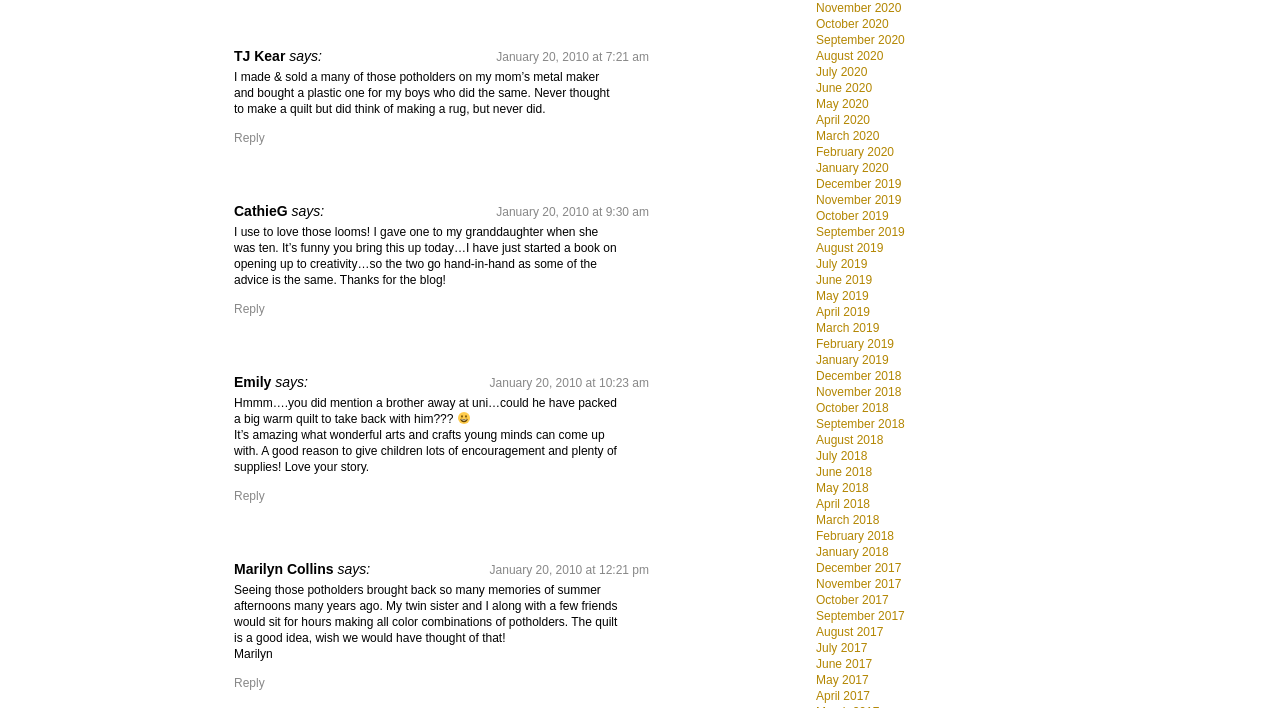Please determine the bounding box coordinates of the element to click in order to execute the following instruction: "Download Gardenscapes Mod Apk v7.6.1". The coordinates should be four float numbers between 0 and 1, specified as [left, top, right, bottom].

None